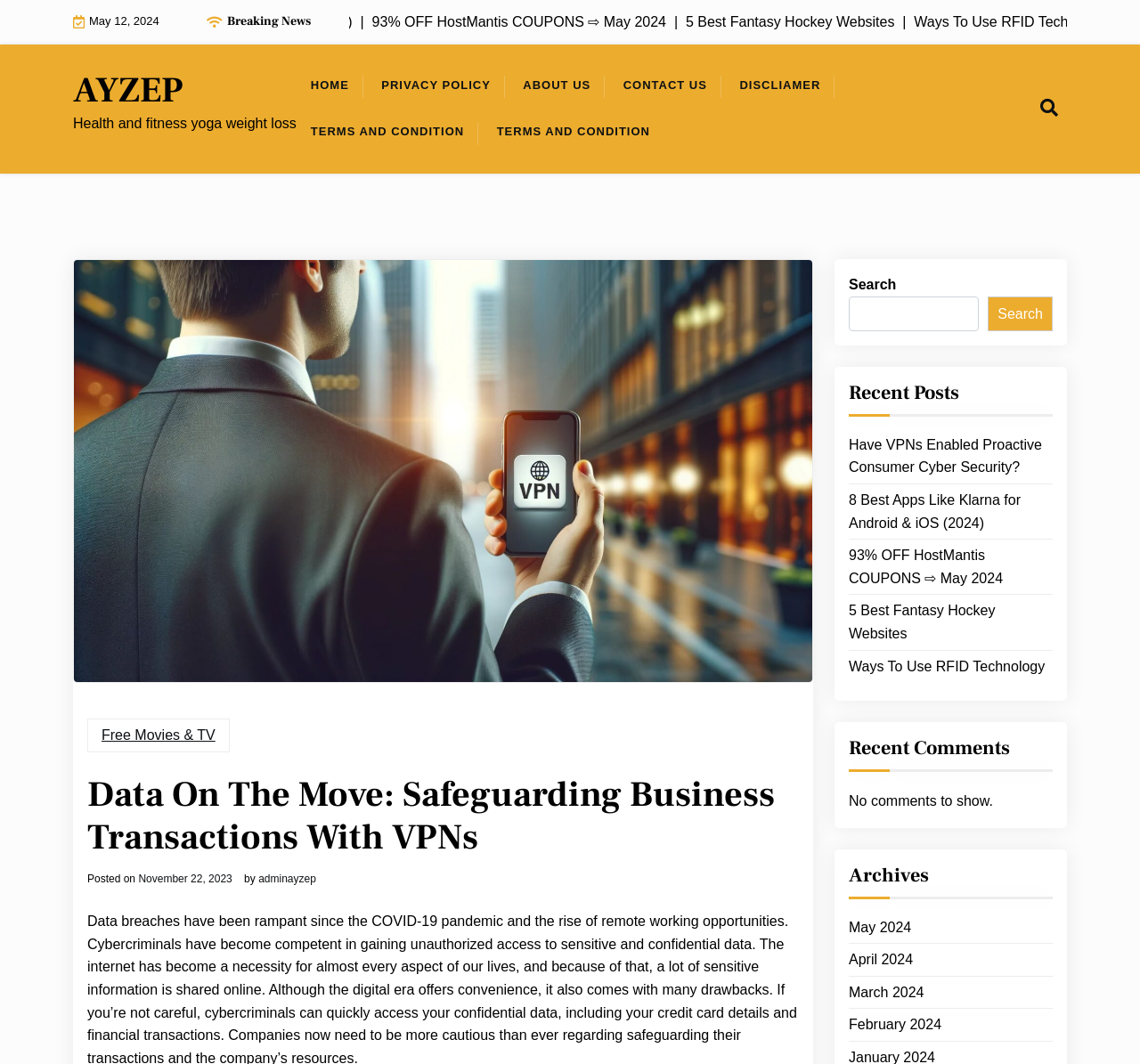Deliver a detailed narrative of the webpage's visual and textual elements.

The webpage appears to be a blog or news website with various sections and features. At the top, there is a date "May 12, 2024" and a heading "Breaking News". Below this, there are three horizontal rows of links with promotional content, including coupons and website recommendations.

On the left side, there is a vertical menu with links to different sections of the website, including "HOME", "PRIVACY POLICY", "ABOUT US", "CONTACT US", "DISCLIAMER", and "TERMS AND CONDITION". 

In the main content area, there is a heading "Data On The Move: Safeguarding Business Transactions With VPNs" followed by a subheading "Posted on November 22, 2023" and the author's name "adminayzep". 

On the right side, there is a search bar with a button and a heading "Recent Posts" followed by a list of five links to recent articles. Below this, there is a heading "Recent Comments" with a message "No comments to show." Further down, there is a heading "Archives" with links to different months, including May 2024, April 2024, March 2024, and February 2024.